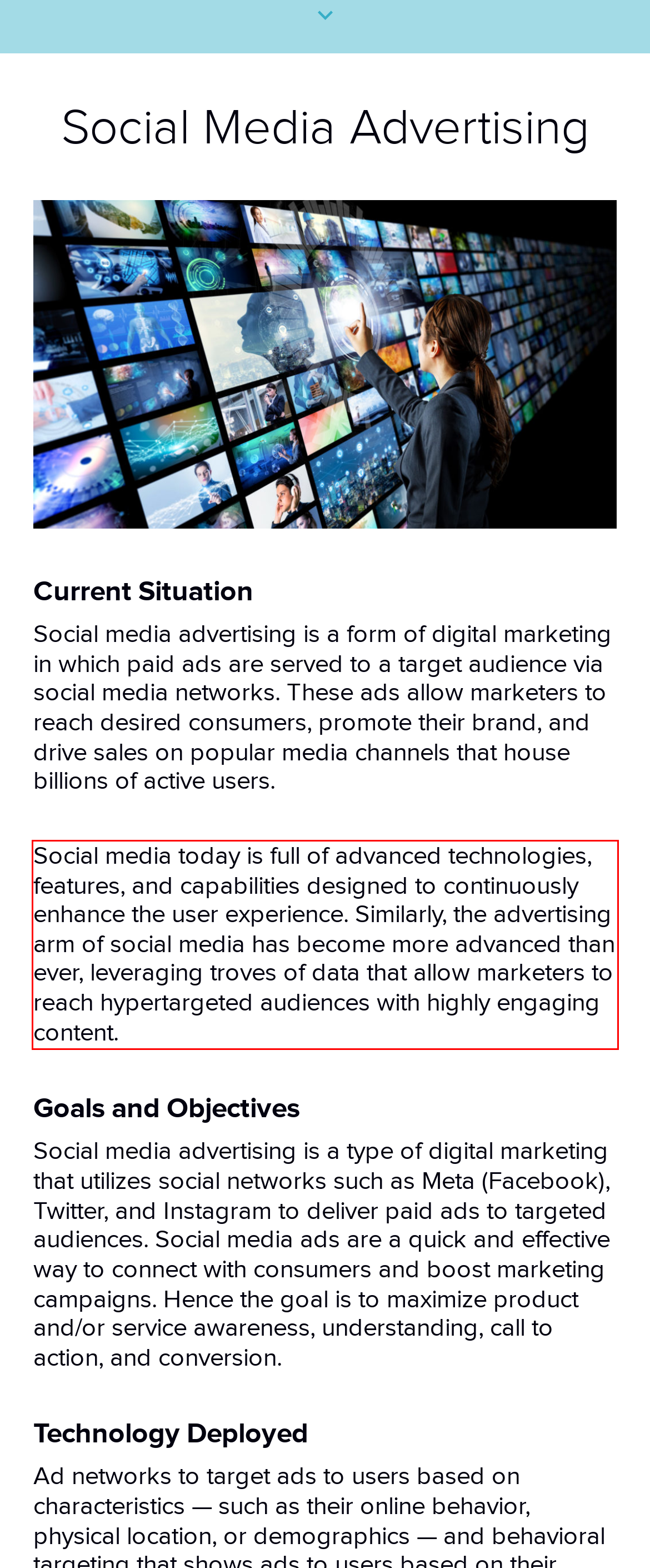Given a screenshot of a webpage with a red bounding box, extract the text content from the UI element inside the red bounding box.

Social media today is full of advanced technologies, features, and capabilities designed to continuously enhance the user experience. Similarly, the advertising arm of social media has become more advanced than ever, leveraging troves of data that allow marketers to reach hypertargeted audiences with highly engaging content.